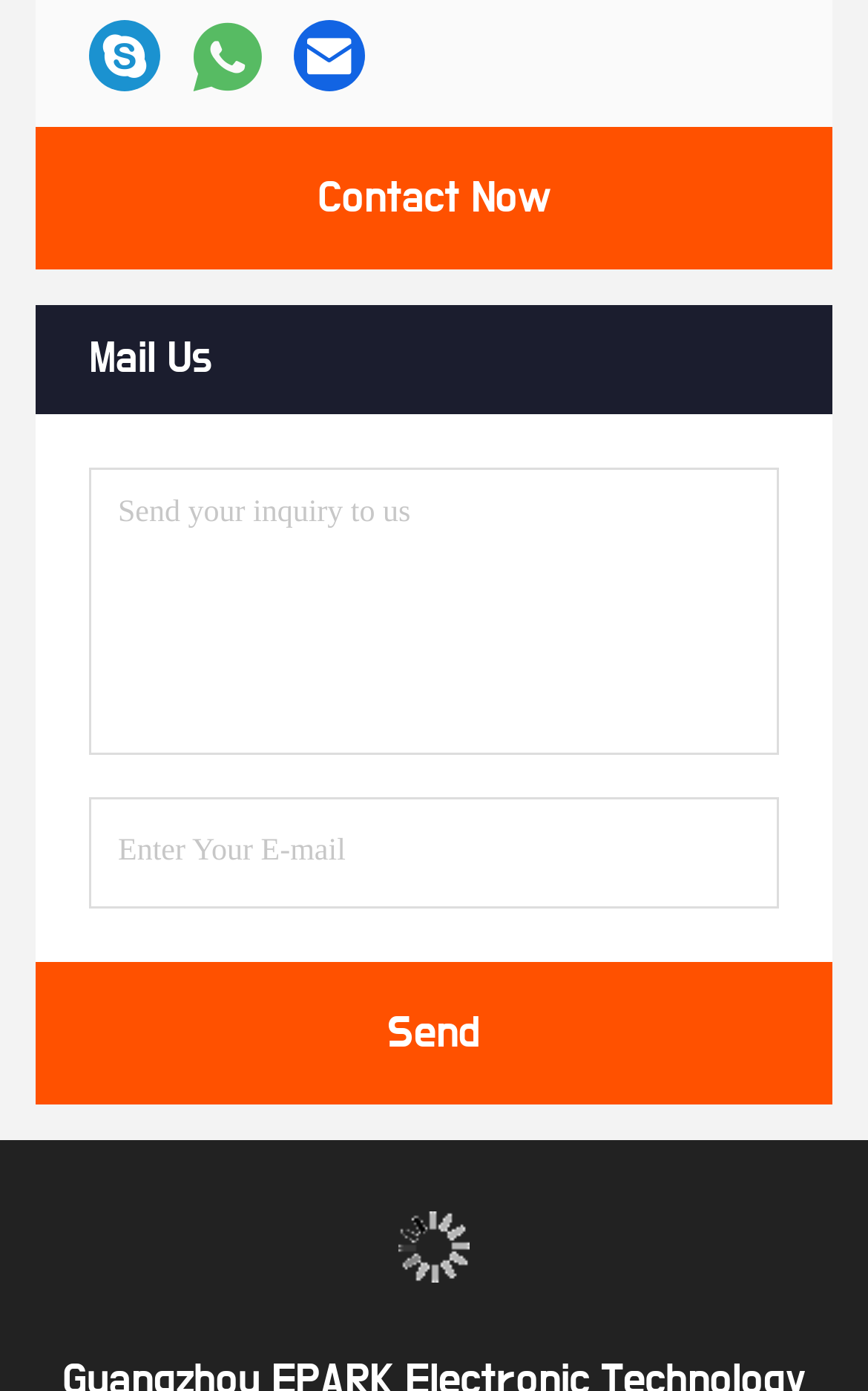Using a single word or phrase, answer the following question: 
How many links are there at the top?

3